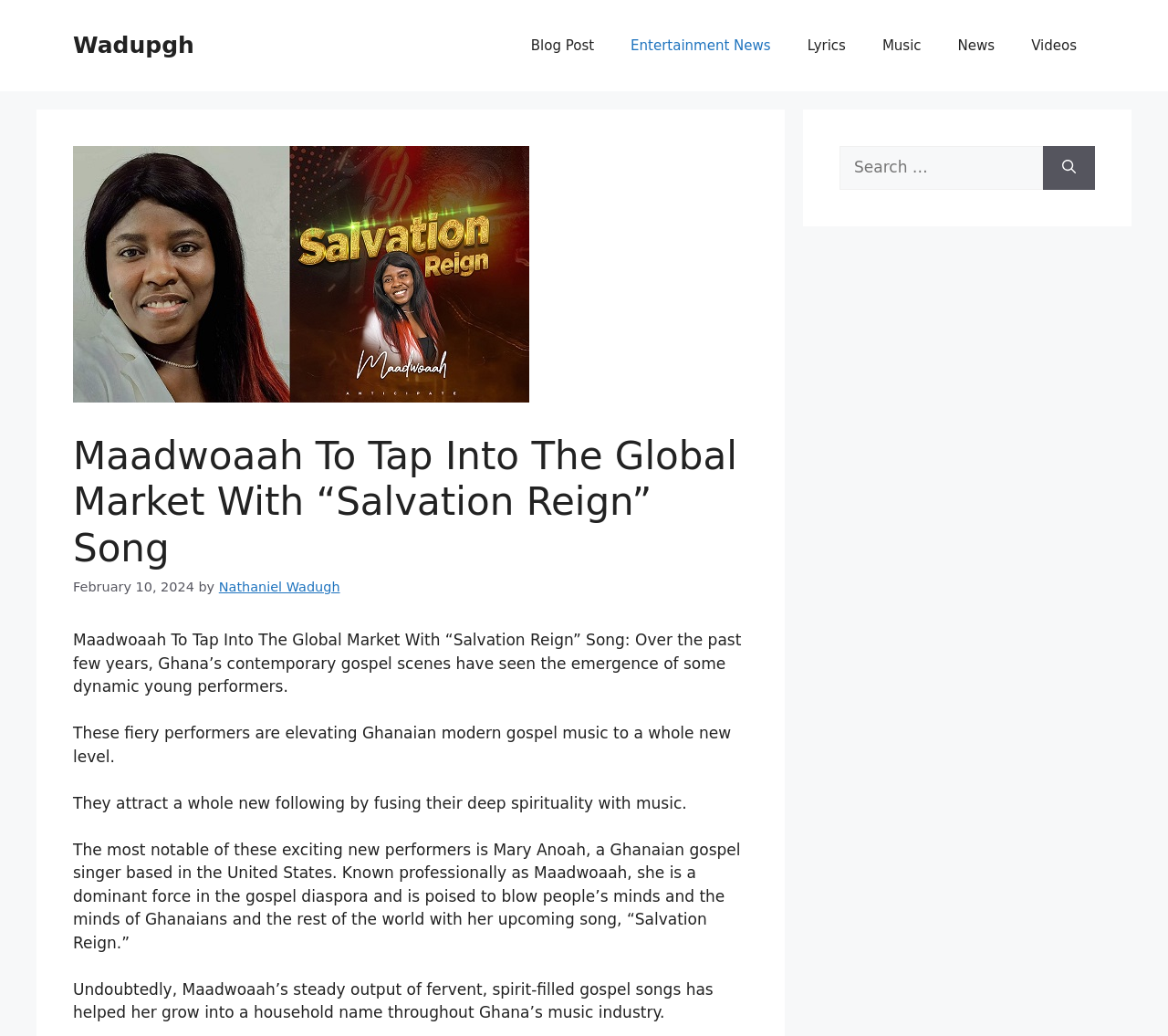Please provide the bounding box coordinates for the element that needs to be clicked to perform the instruction: "Click on the 'Entertainment News' link". The coordinates must consist of four float numbers between 0 and 1, formatted as [left, top, right, bottom].

[0.524, 0.018, 0.676, 0.07]